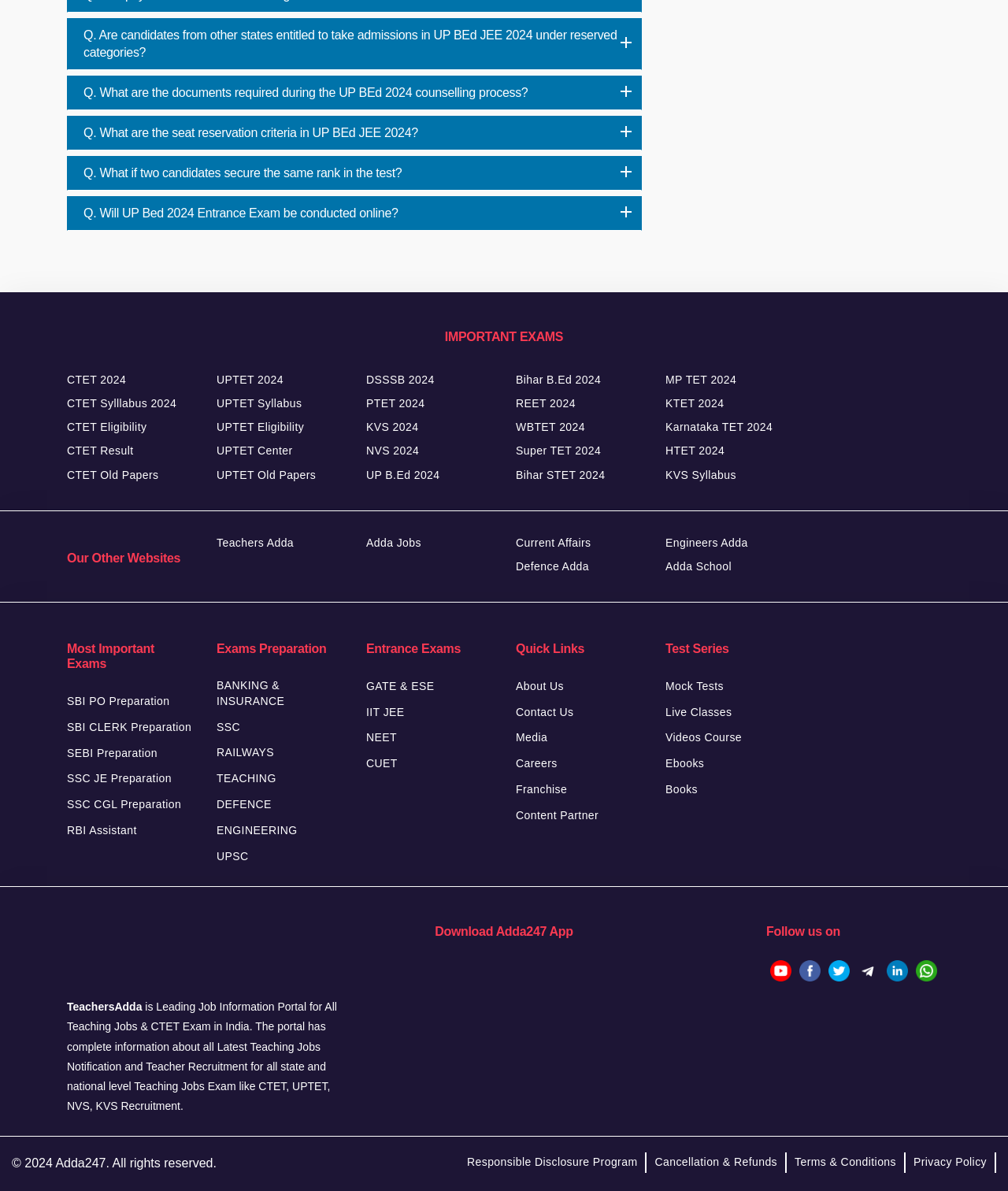Determine the bounding box coordinates of the element's region needed to click to follow the instruction: "Click on the 'Reply to 124224' link". Provide these coordinates as four float numbers between 0 and 1, formatted as [left, top, right, bottom].

None